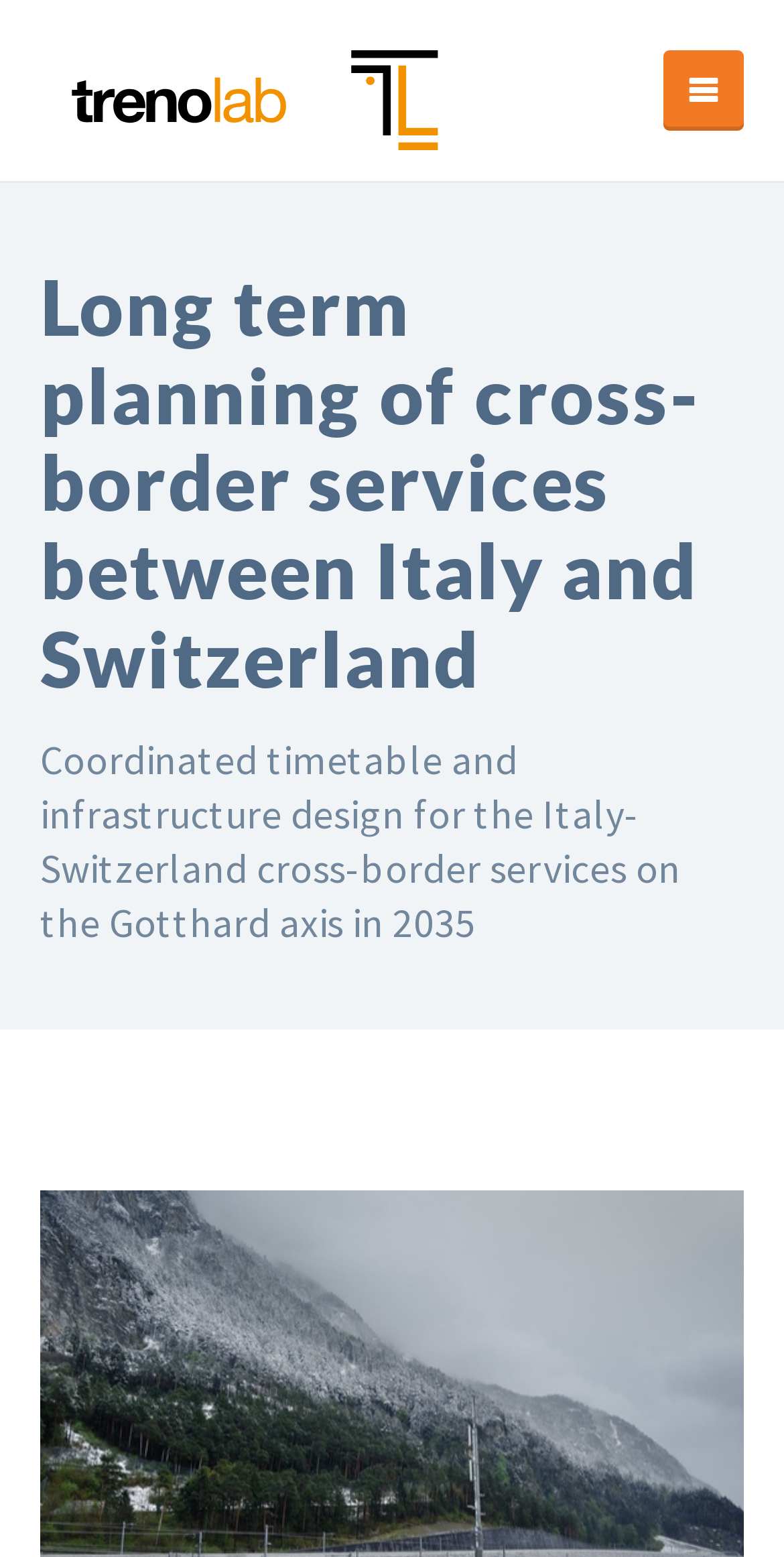What is the purpose of the coordinated timetable?
Please give a detailed and elaborate explanation in response to the question.

The webpage mentions 'Coordinated timetable and infrastructure design for the Italy-Switzerland cross-border services on the Gotthard axis in 2035', which suggests that the purpose of the coordinated timetable is to facilitate infrastructure design.